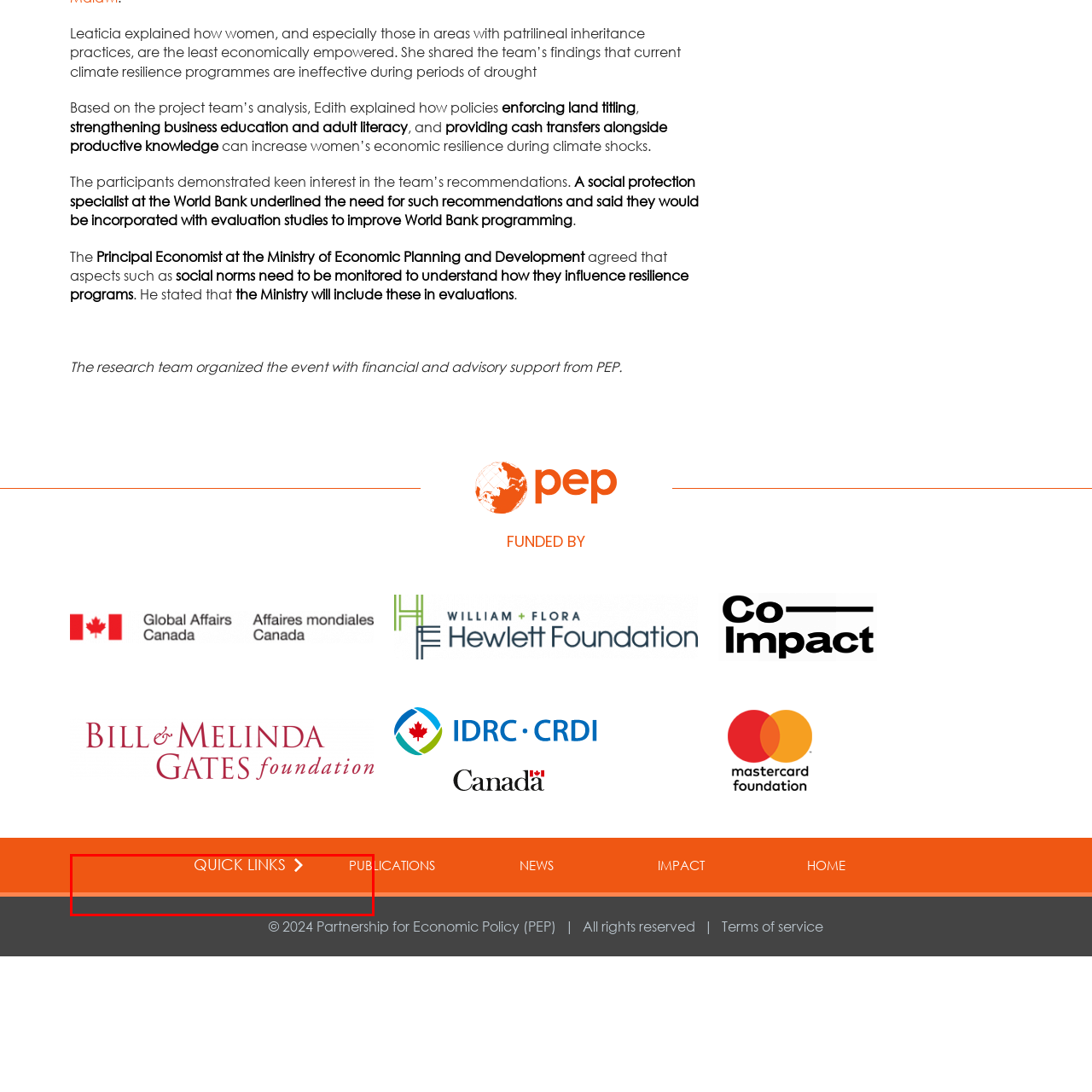Observe the image confined by the red frame and answer the question with a single word or phrase:
What is the purpose of the right-facing arrow?

Navigation or drop-down options